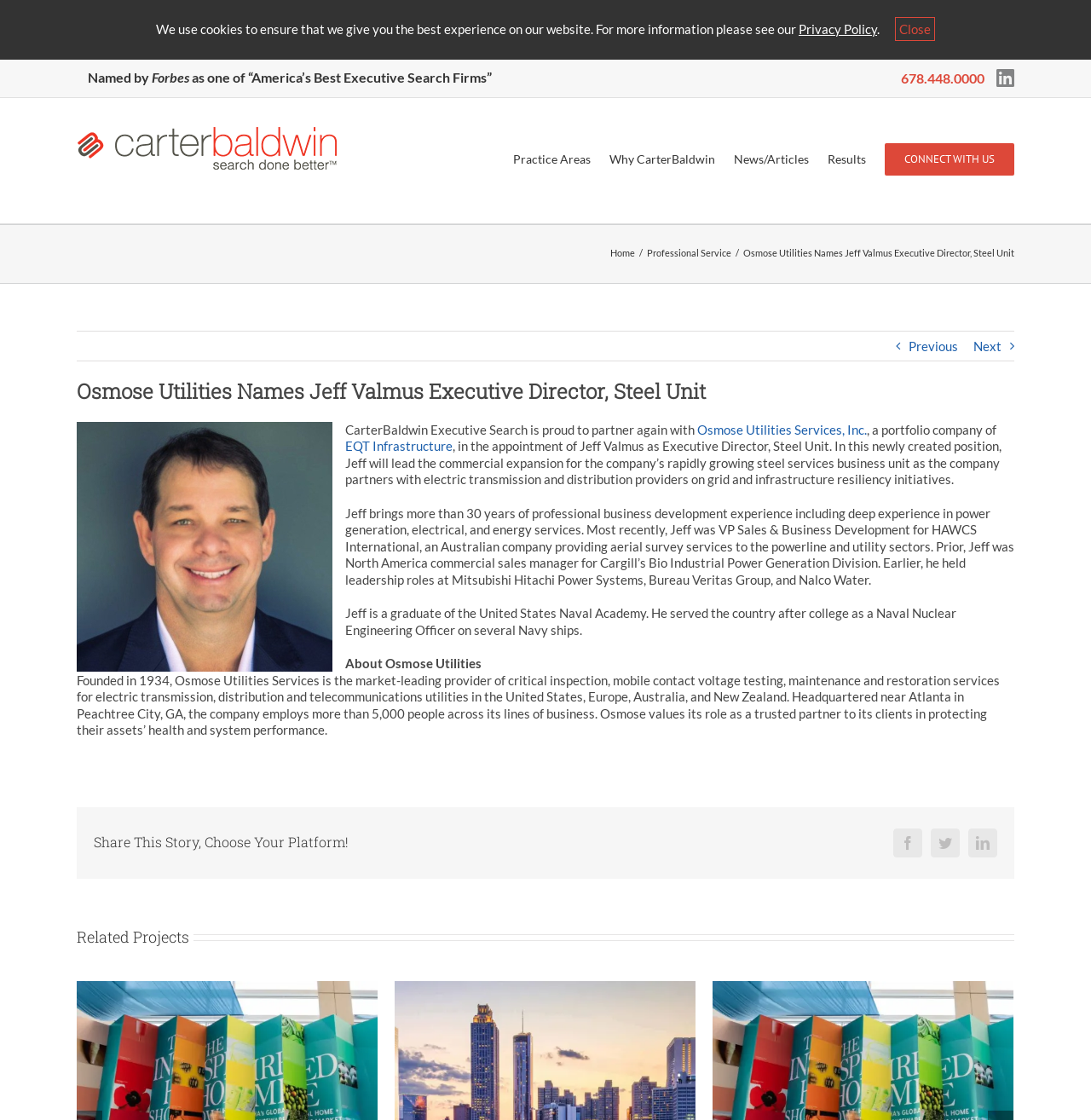Please identify the bounding box coordinates of the area that needs to be clicked to follow this instruction: "Connect with CarterBaldwin on LinkedIn".

[0.905, 0.062, 0.93, 0.076]